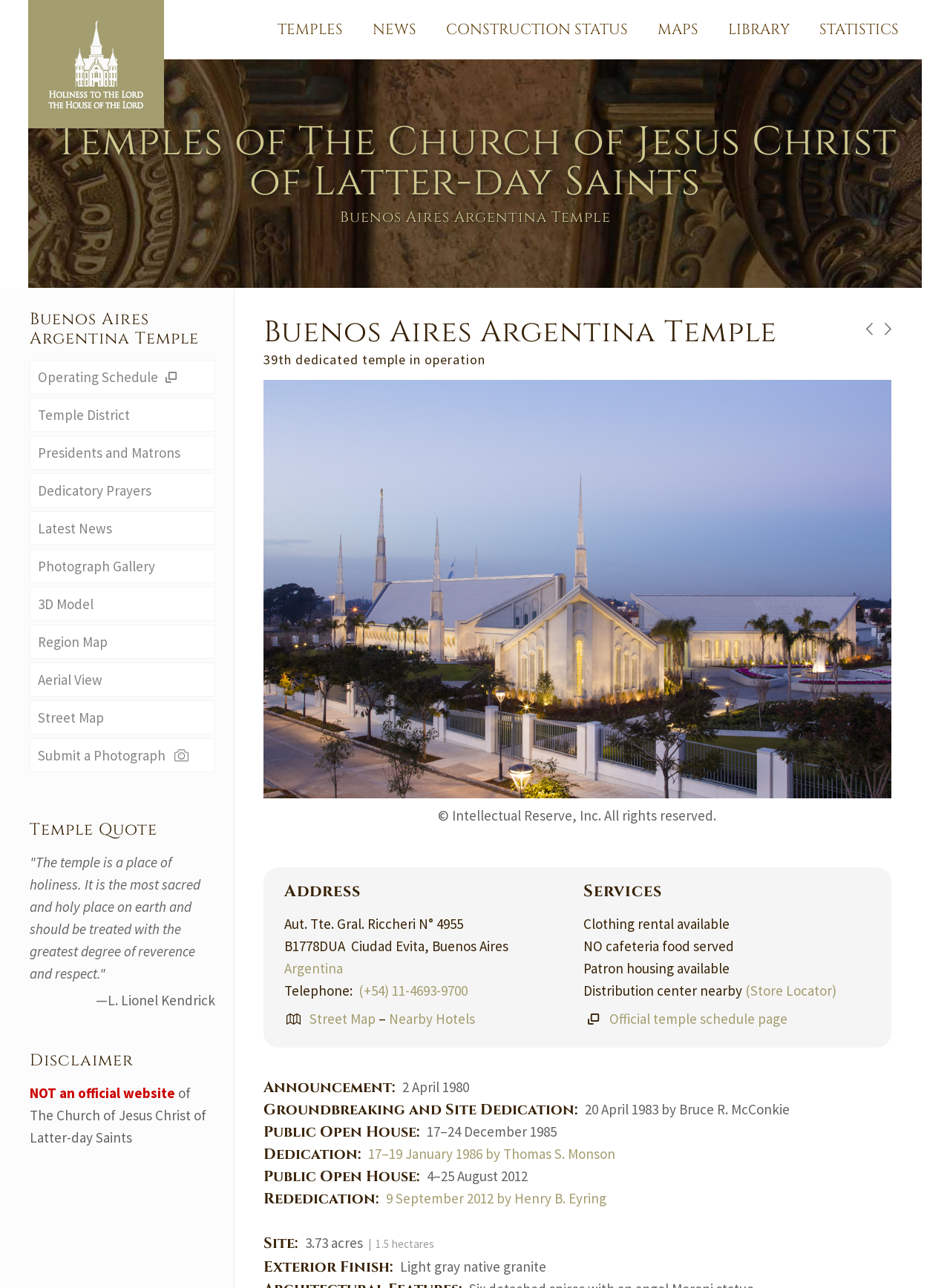Use a single word or phrase to answer the question:
What is the name of the temple?

Buenos Aires Argentina Temple